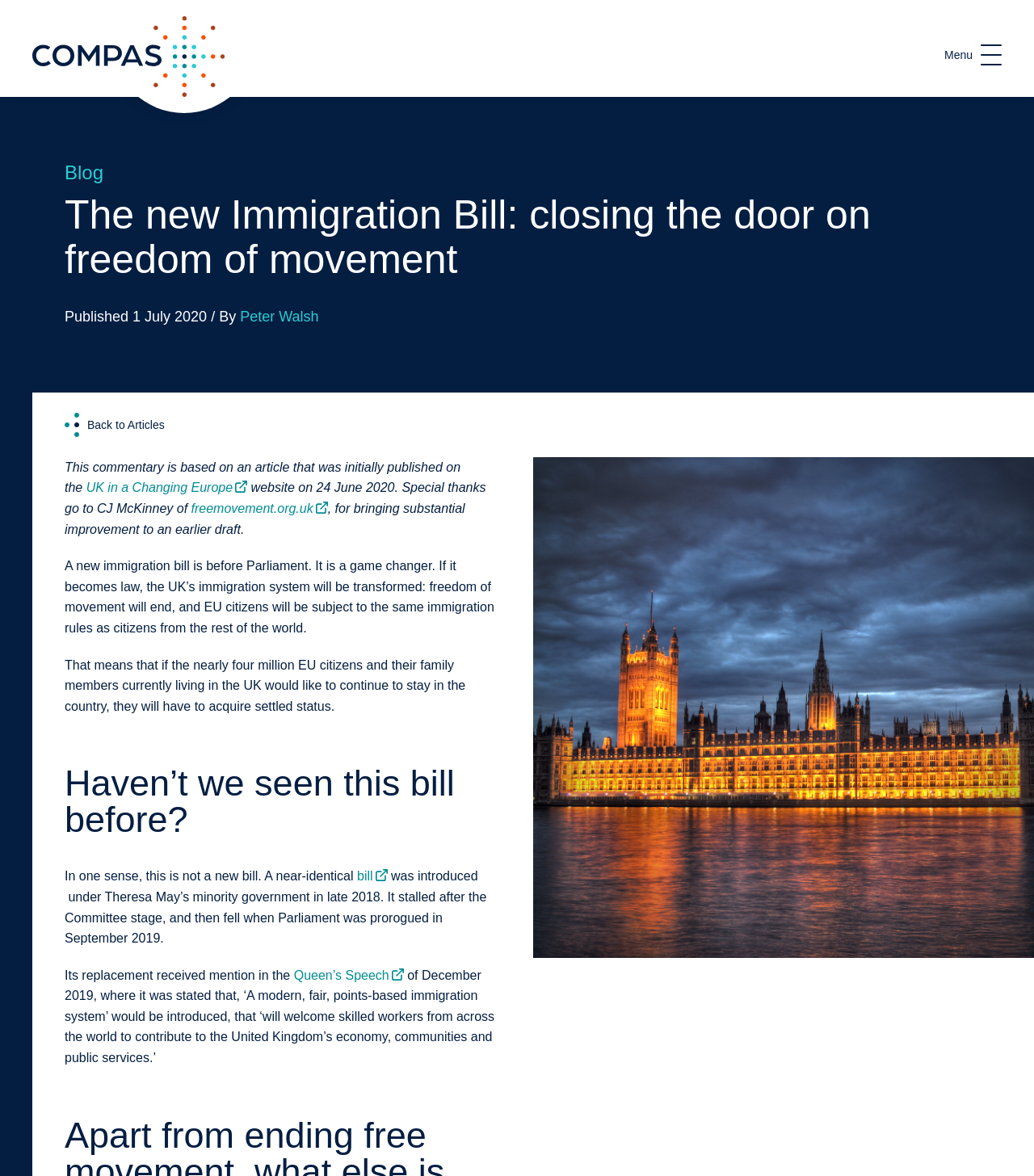Pinpoint the bounding box coordinates of the area that should be clicked to complete the following instruction: "Open the menu". The coordinates must be given as four float numbers between 0 and 1, i.e., [left, top, right, bottom].

[0.913, 0.038, 0.969, 0.056]